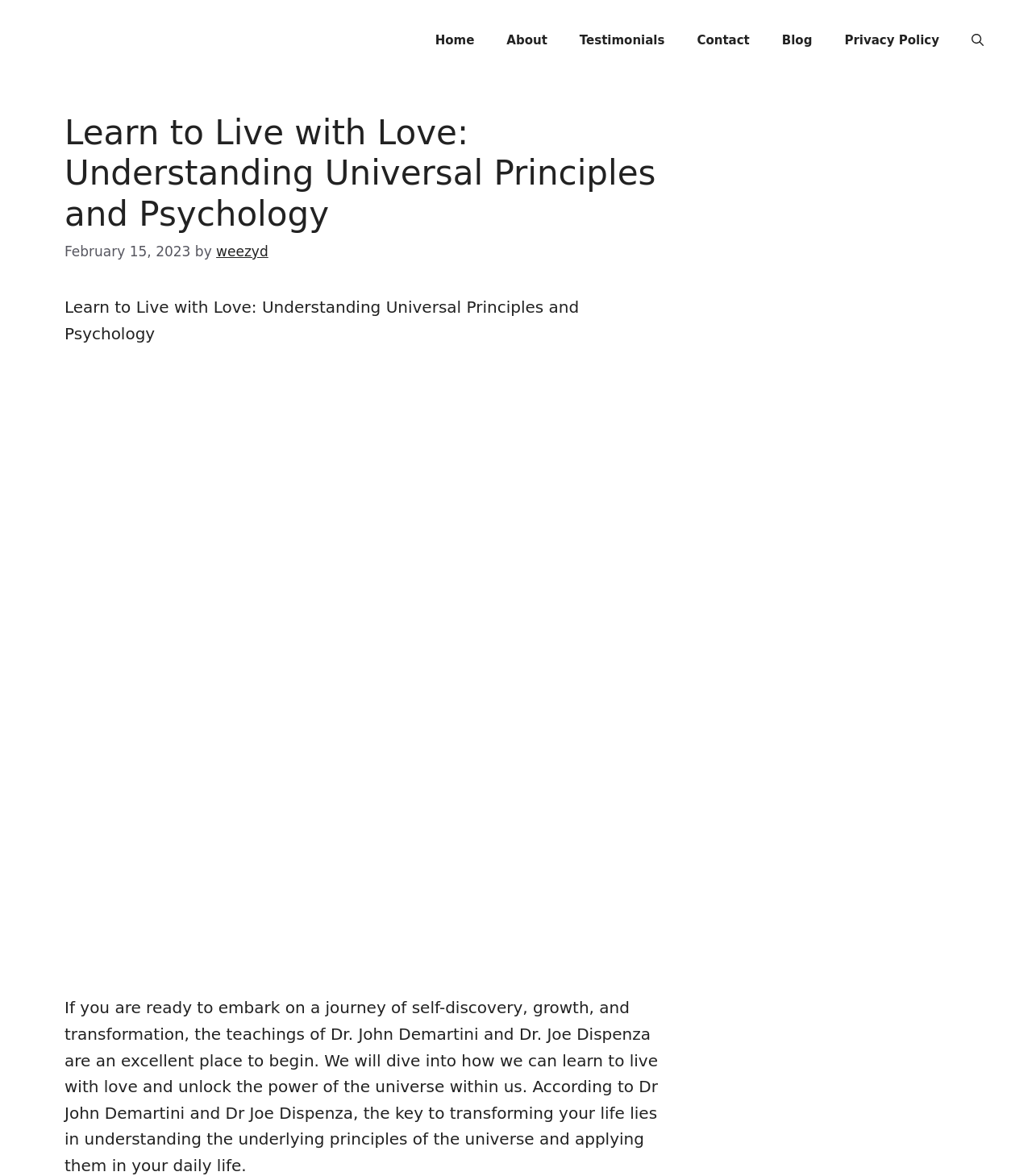Locate and extract the headline of this webpage.

Learn to Live with Love: Understanding Universal Principles and Psychology